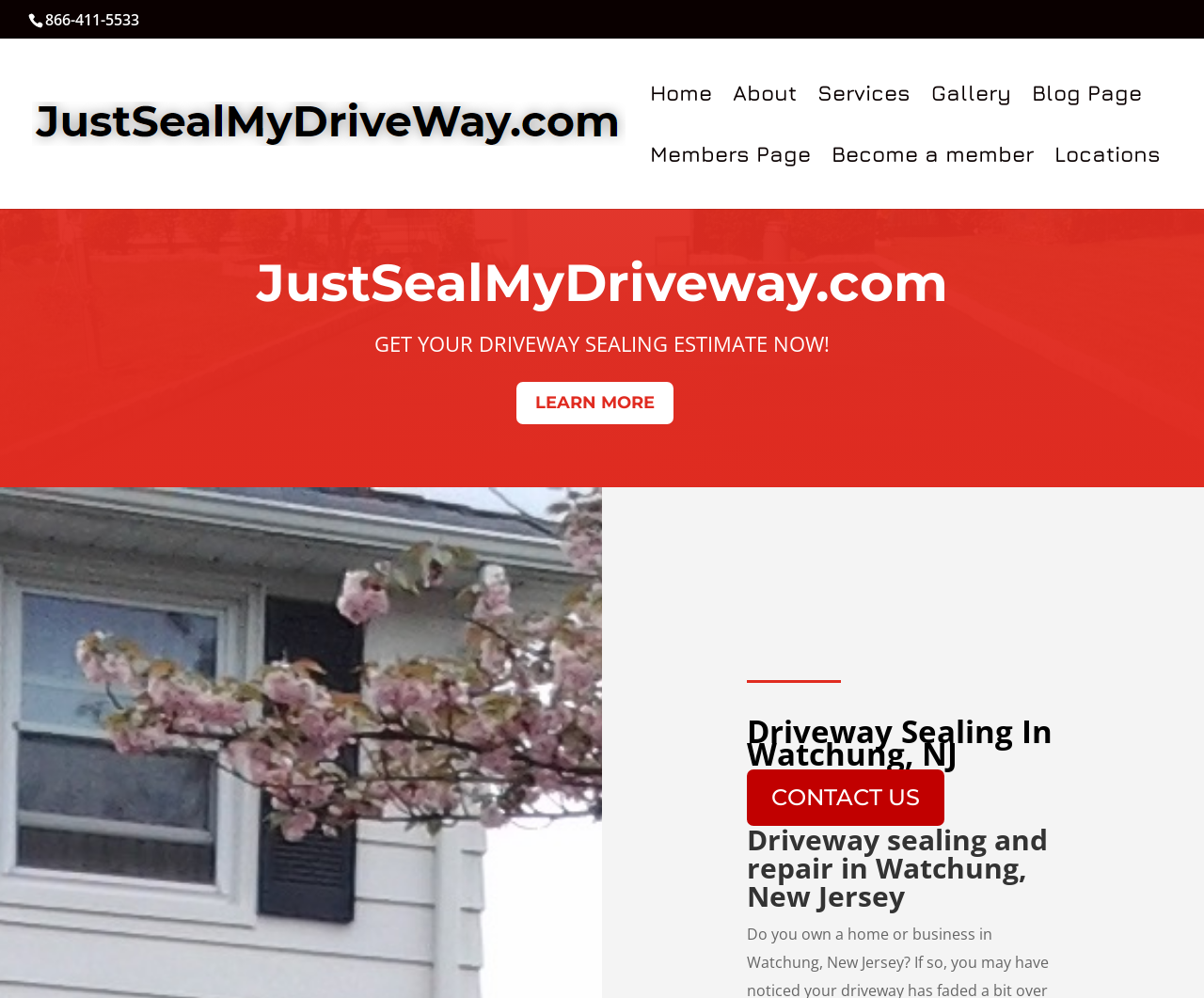Please predict the bounding box coordinates of the element's region where a click is necessary to complete the following instruction: "Learn more about driveway sealing". The coordinates should be represented by four float numbers between 0 and 1, i.e., [left, top, right, bottom].

[0.429, 0.382, 0.559, 0.425]